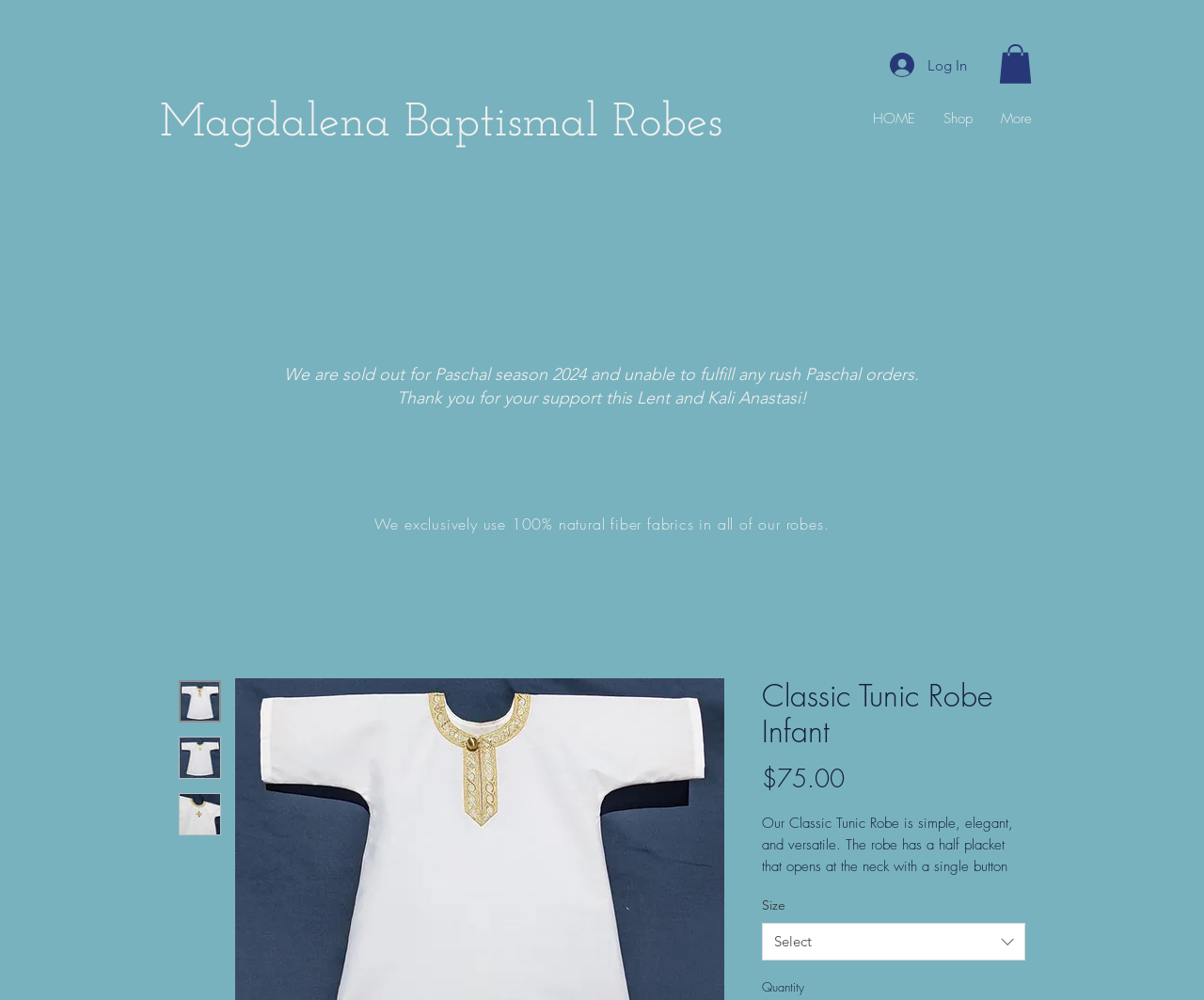Identify the bounding box coordinates of the area that should be clicked in order to complete the given instruction: "Click the Log In button". The bounding box coordinates should be four float numbers between 0 and 1, i.e., [left, top, right, bottom].

[0.728, 0.047, 0.814, 0.083]